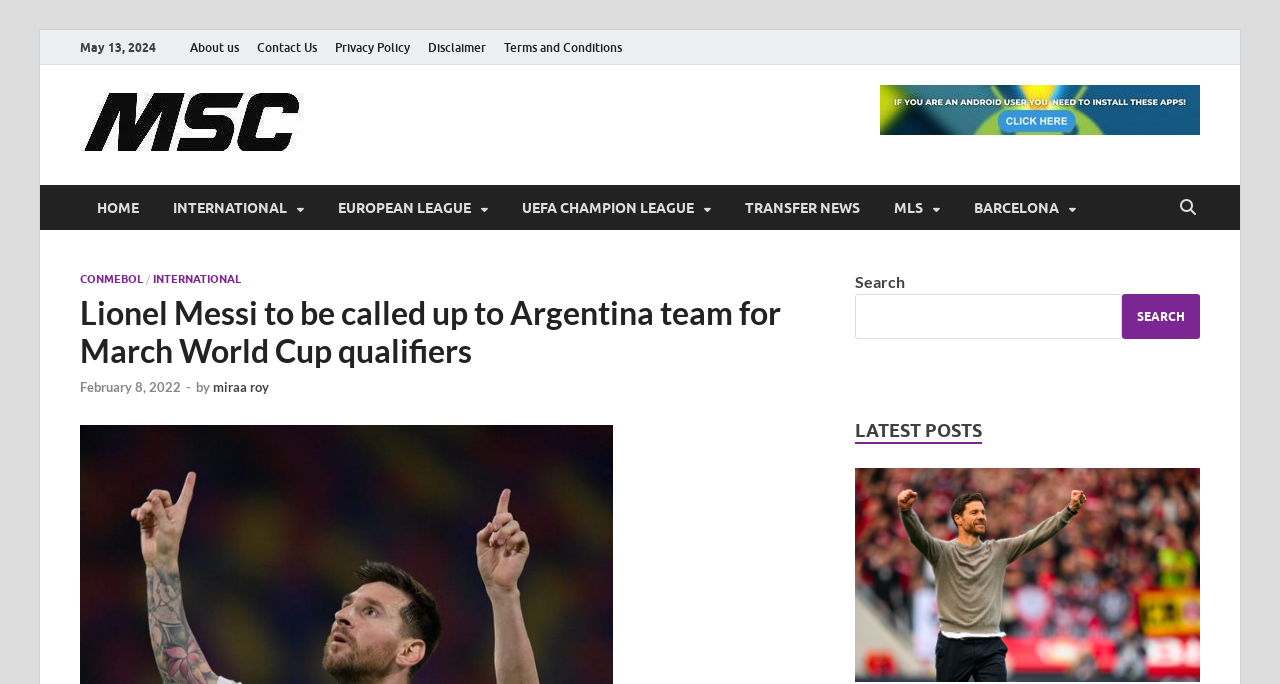Please specify the coordinates of the bounding box for the element that should be clicked to carry out this instruction: "Check the UEFA CHAMPION LEAGUE news". The coordinates must be four float numbers between 0 and 1, formatted as [left, top, right, bottom].

[0.395, 0.27, 0.569, 0.336]